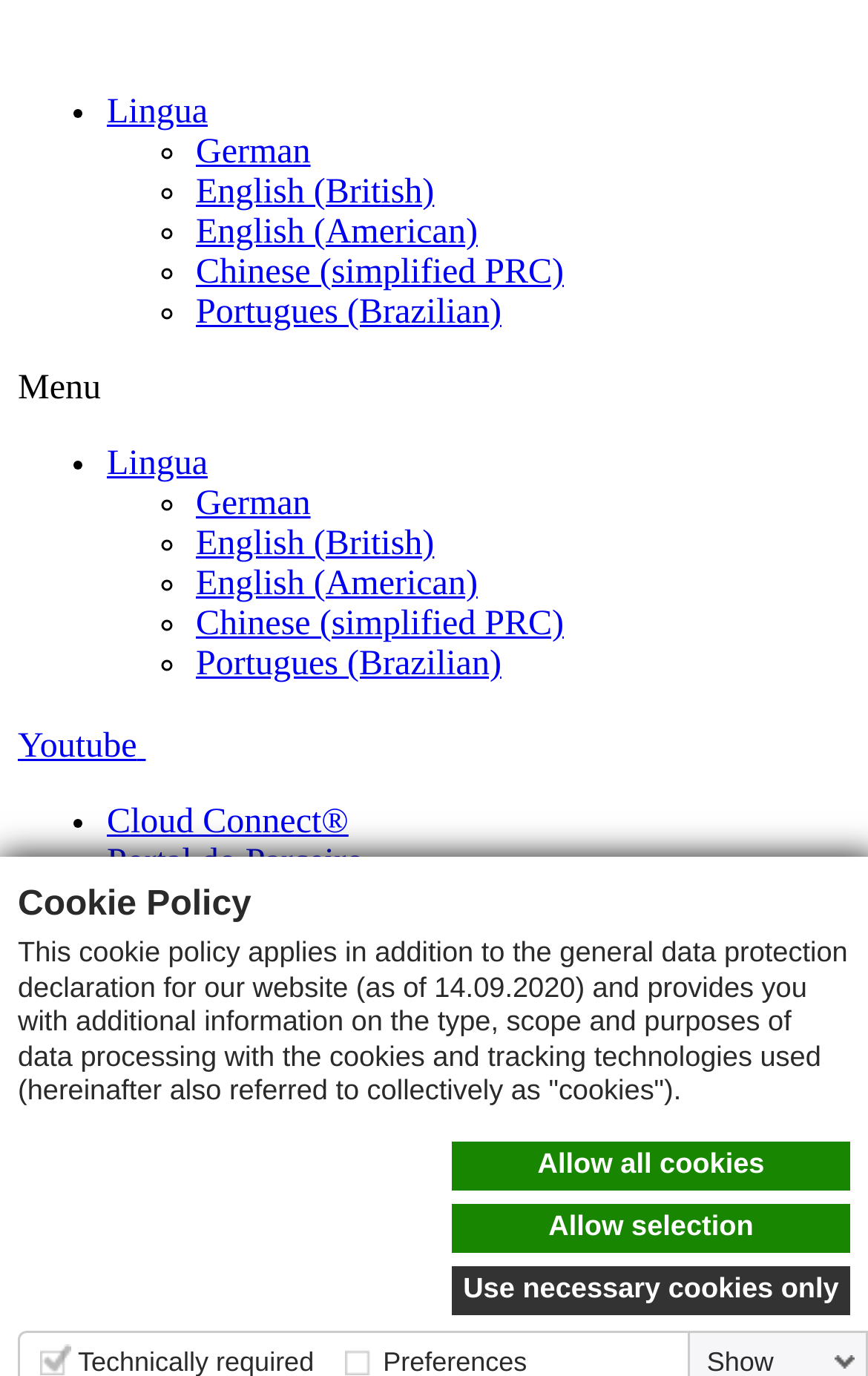Identify the bounding box coordinates of the region that should be clicked to execute the following instruction: "Search for something".

[0.021, 0.918, 0.474, 0.952]